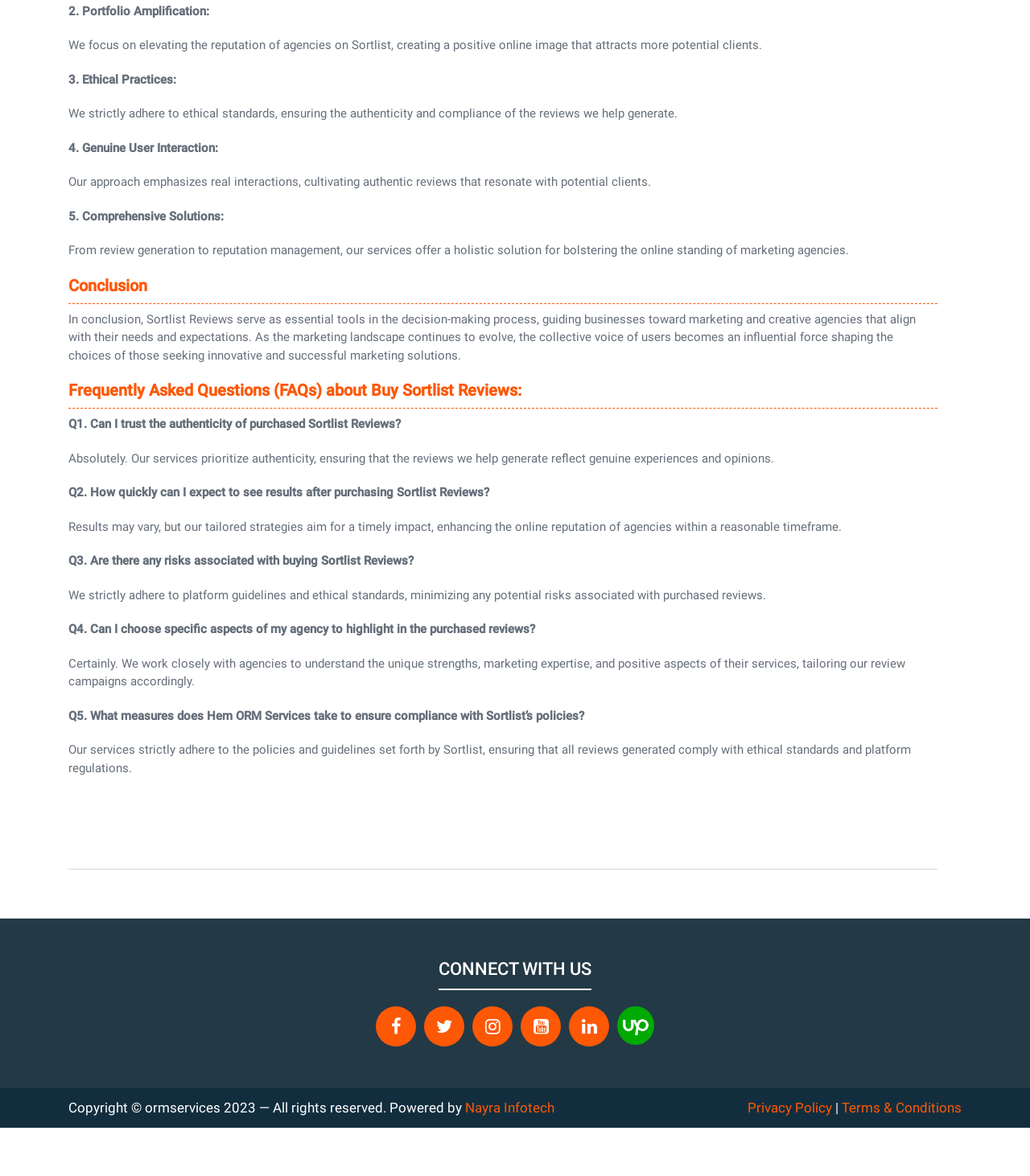Give a one-word or one-phrase response to the question:
What is the purpose of Sortlist Reviews?

Guiding businesses